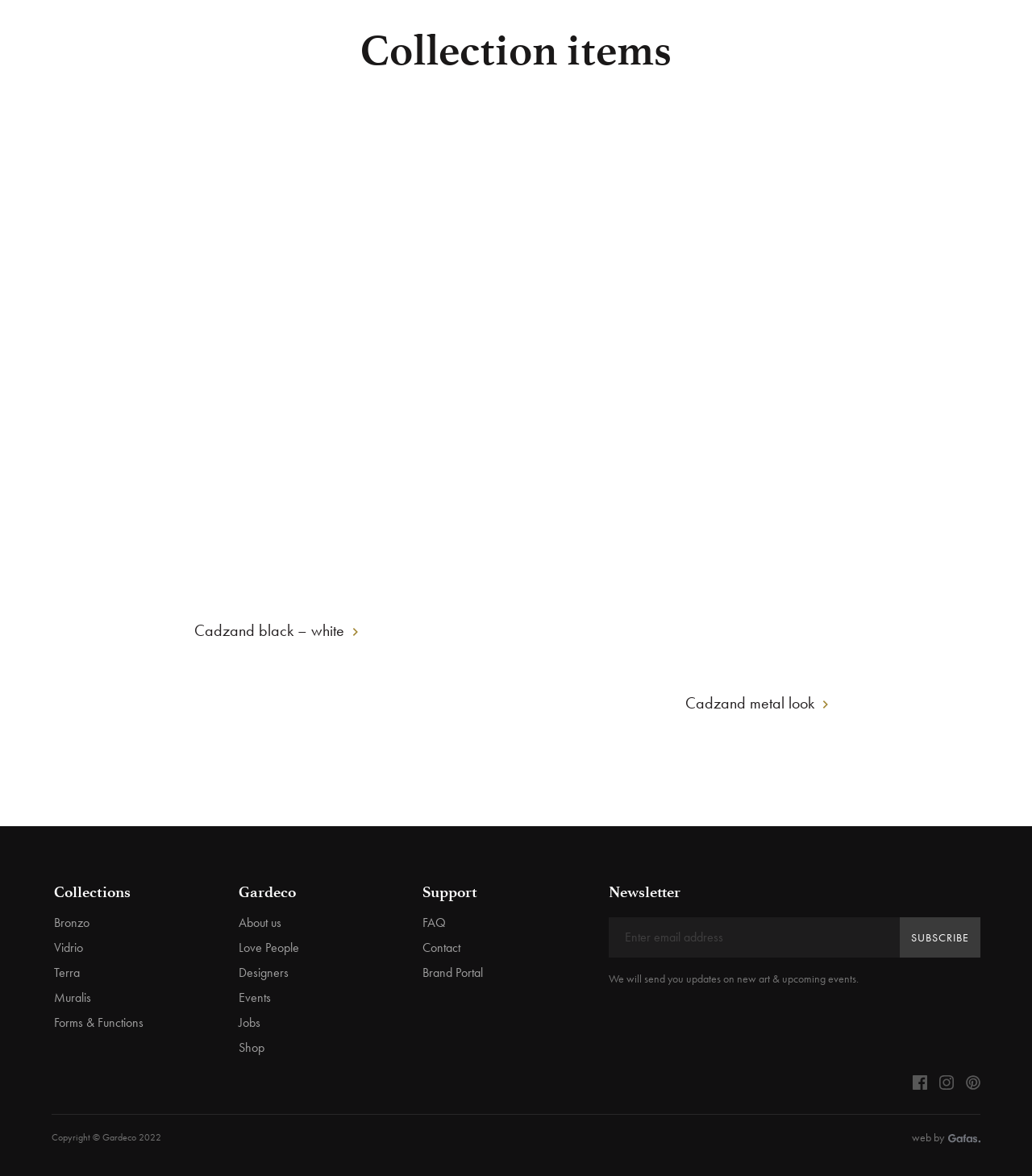Please locate the bounding box coordinates of the element that needs to be clicked to achieve the following instruction: "Click on the 'Cadzand black' link". The coordinates should be four float numbers between 0 and 1, i.e., [left, top, right, bottom].

[0.05, 0.527, 0.484, 0.545]